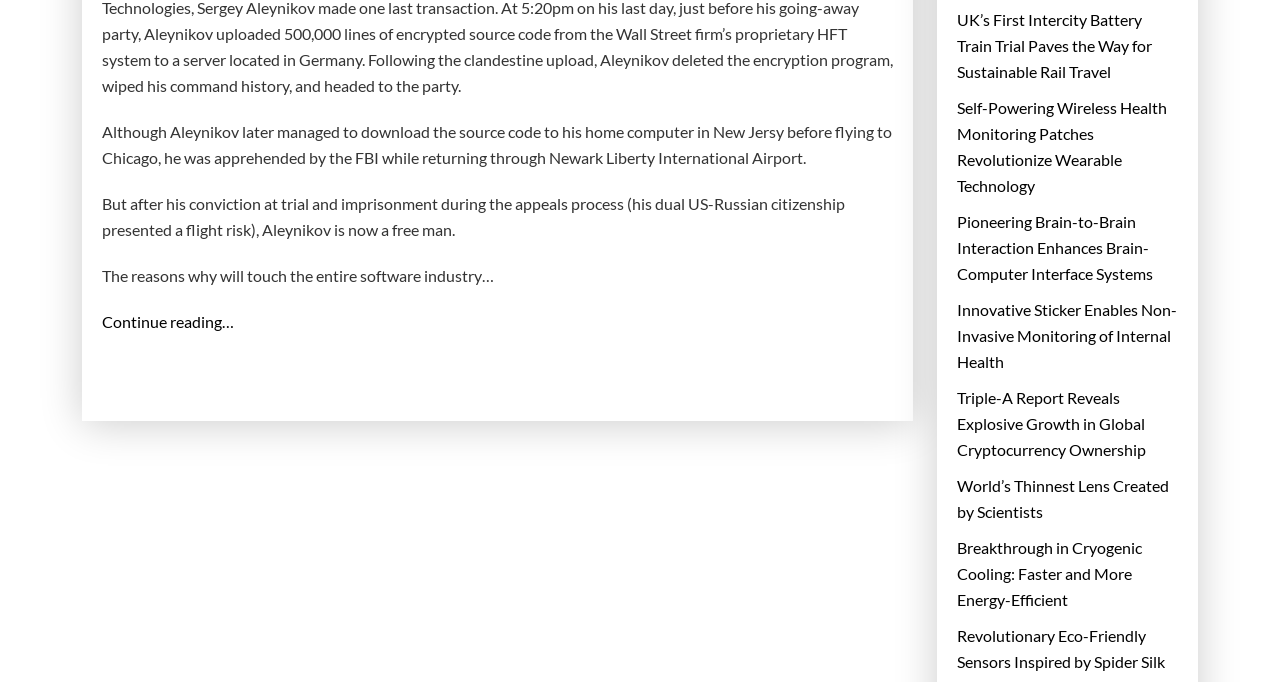Determine the bounding box coordinates of the clickable element necessary to fulfill the instruction: "Discover the breakthrough in cryogenic cooling". Provide the coordinates as four float numbers within the 0 to 1 range, i.e., [left, top, right, bottom].

[0.748, 0.784, 0.92, 0.898]